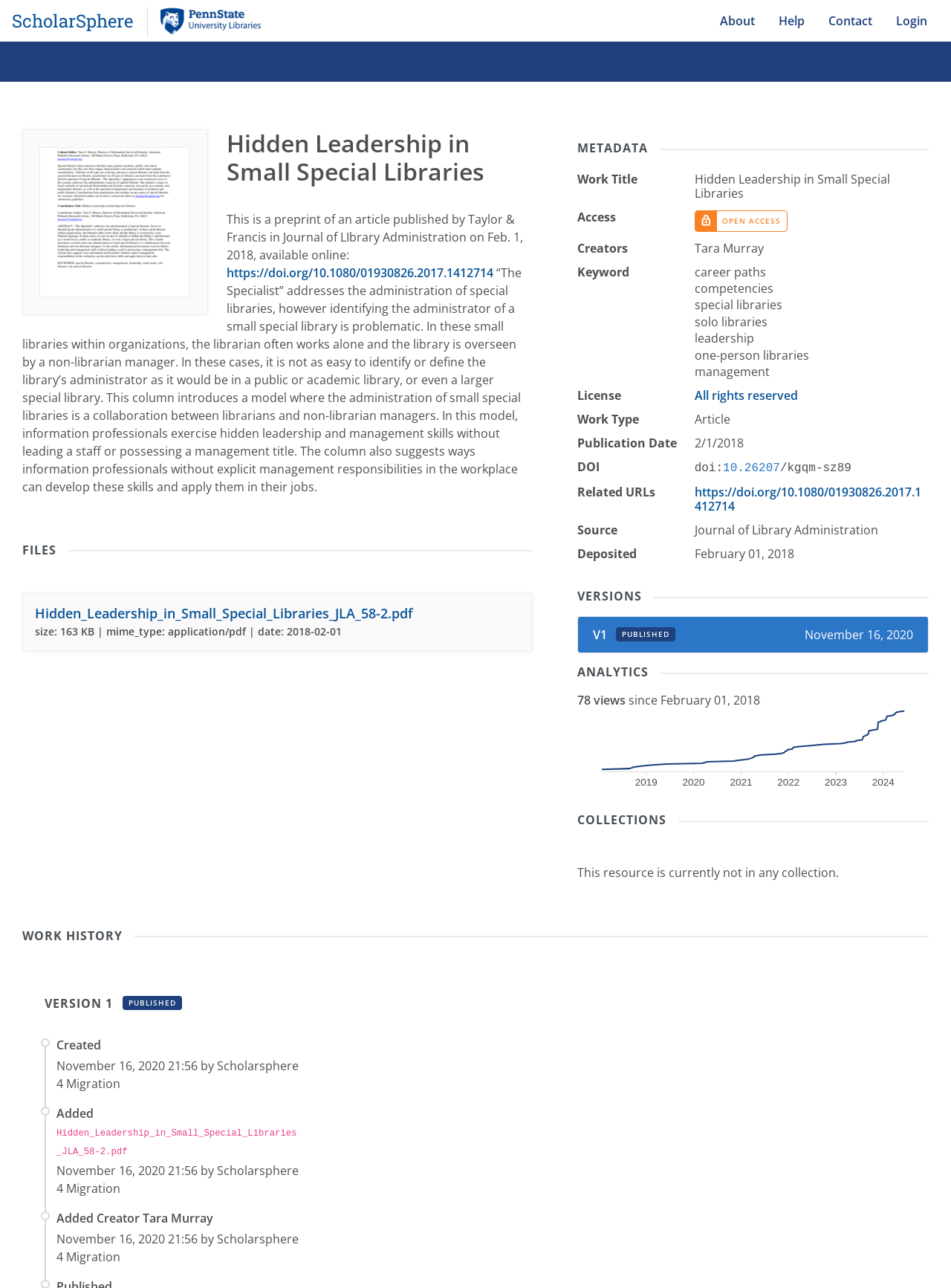What is the publication date of the article?
Provide a detailed and extensive answer to the question.

The publication date of the article can be found in the 'METADATA' section of the webpage, where it is listed as 'Publication Date: 2/1/2018'.